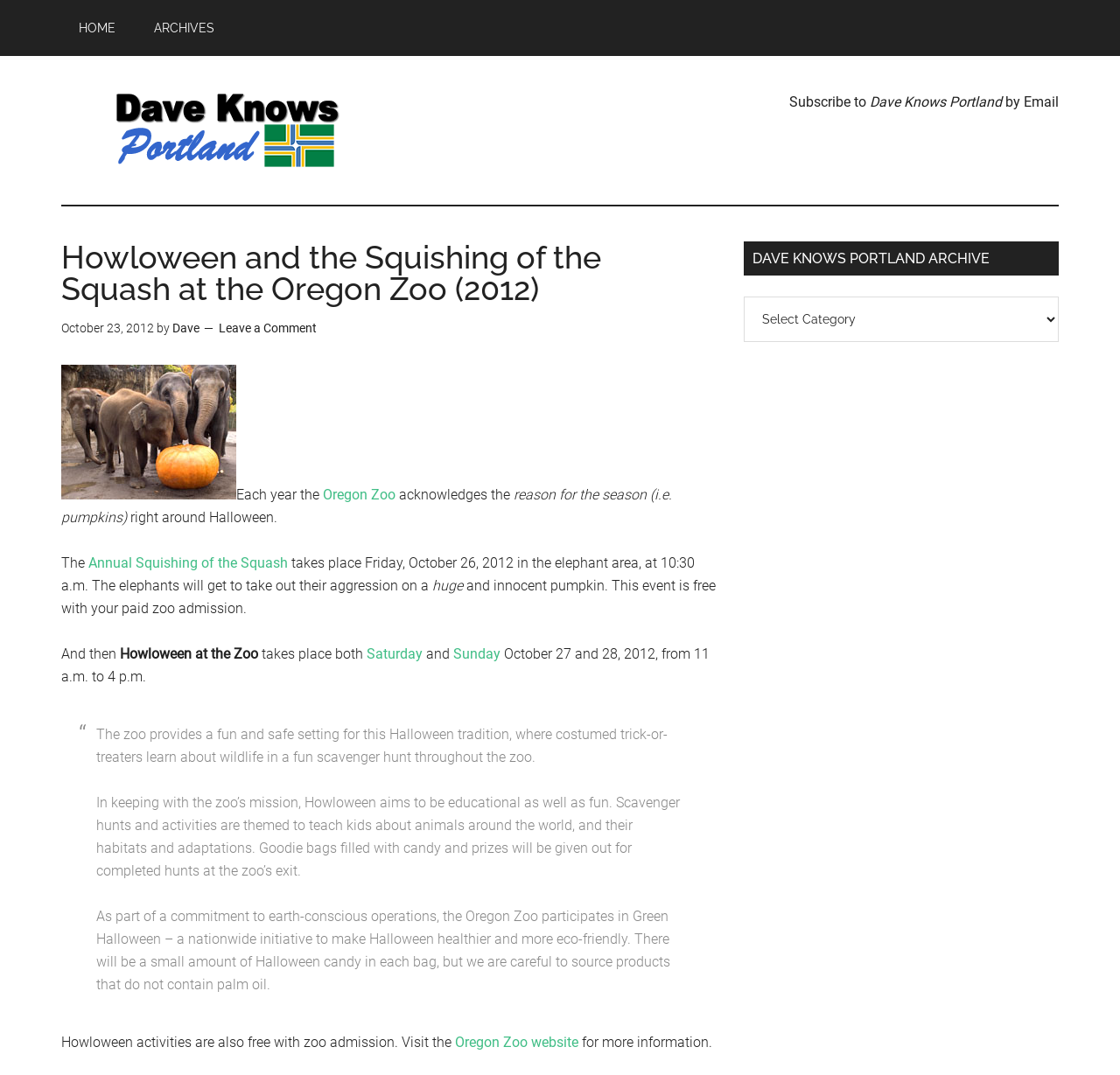Kindly determine the bounding box coordinates for the area that needs to be clicked to execute this instruction: "Subscribe to Dave Knows Portland by Email".

[0.705, 0.087, 0.945, 0.103]